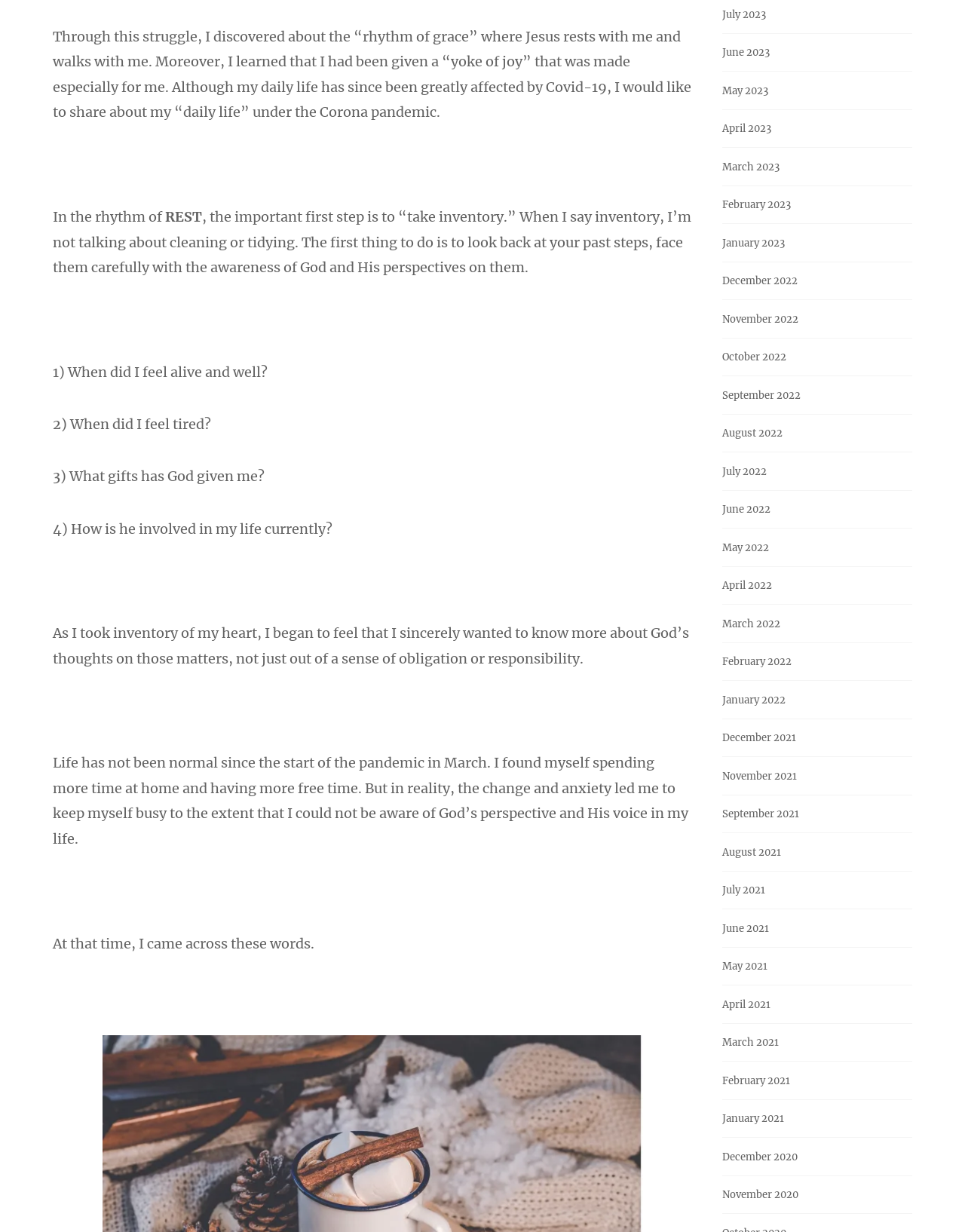Identify the coordinates of the bounding box for the element that must be clicked to accomplish the instruction: "Click on September 2021".

[0.748, 0.656, 0.828, 0.666]